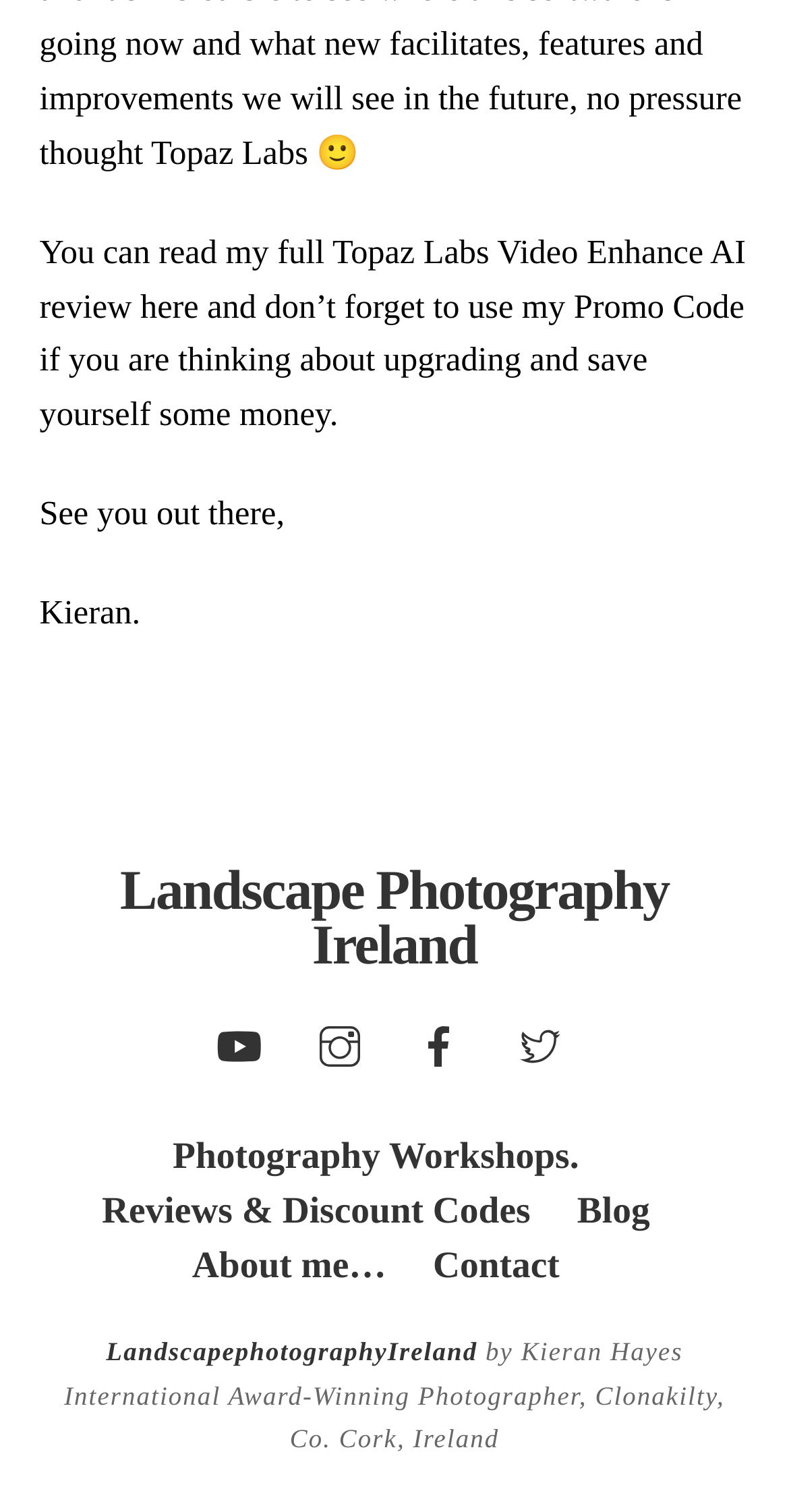Determine the bounding box coordinates for the area you should click to complete the following instruction: "Visit Landscape Photography Ireland".

[0.152, 0.568, 0.848, 0.645]